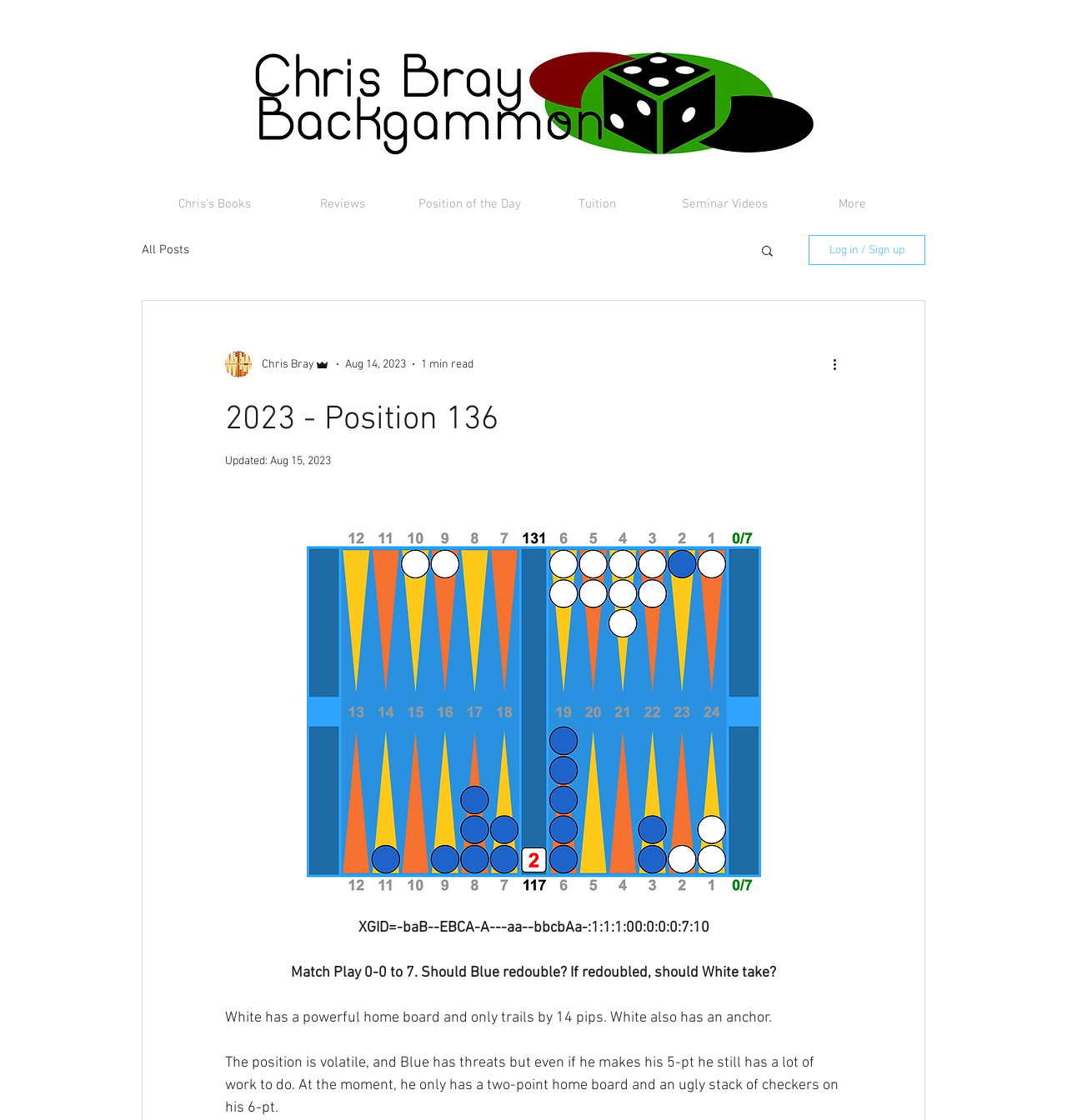For the given element description Log in / Sign up, determine the bounding box coordinates of the UI element. The coordinates should follow the format (top-left x, top-left y, bottom-right x, bottom-right y) and be within the range of 0 to 1.

[0.758, 0.21, 0.867, 0.237]